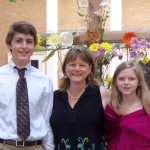What is the likely relationship between the woman and the children?
Look at the screenshot and give a one-word or phrase answer.

Mother